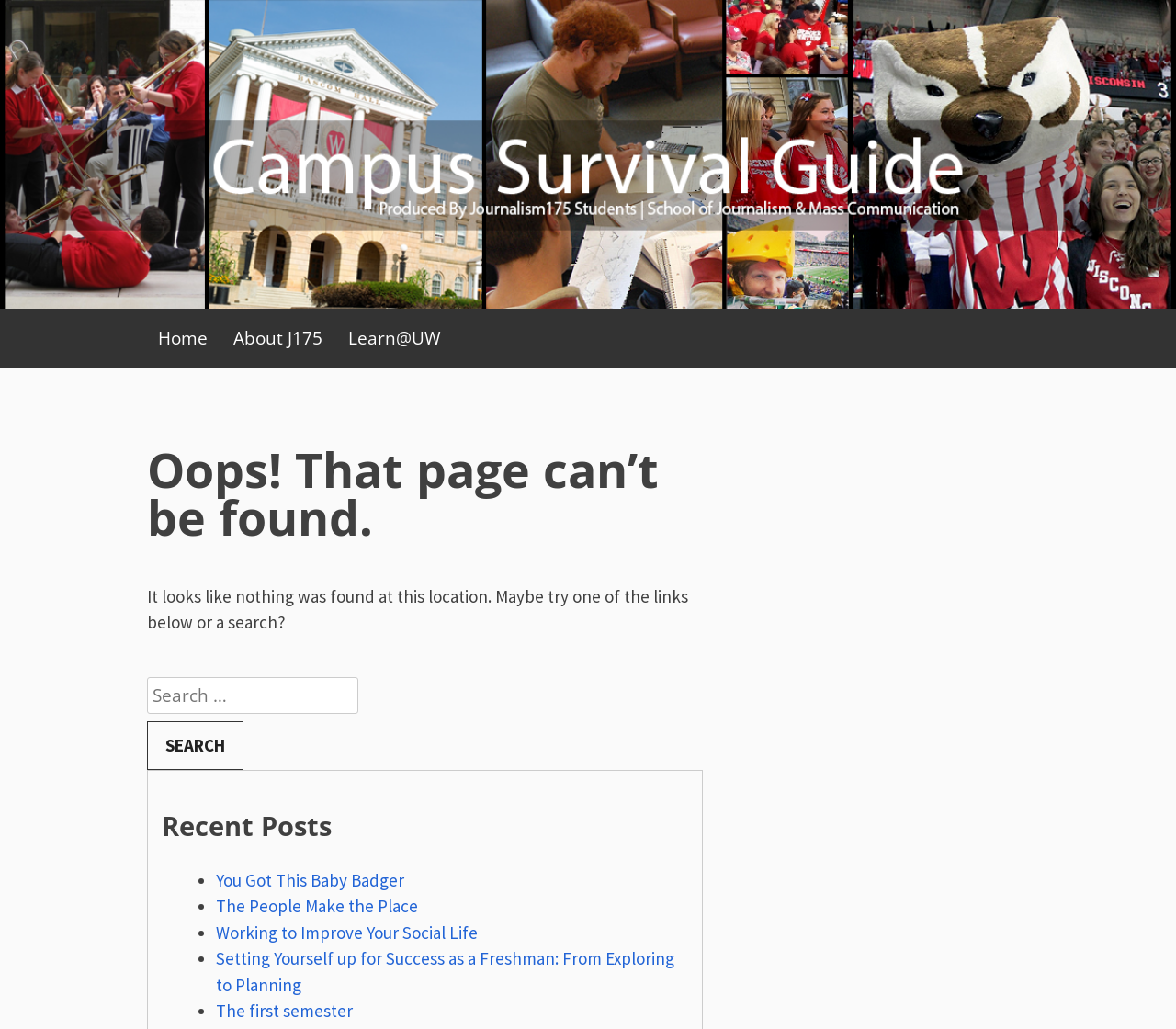Describe in detail what you see on the webpage.

This webpage displays a "Page not found" error message. At the top, there is a primary menu with three links: "Home", "About J175", and "Learn@UW". Below the menu, a large heading reads "Oops! That page can’t be found." 

A paragraph of text explains that nothing was found at the current location and suggests trying one of the links below or a search. 

To the right of the paragraph, a search bar is available, accompanied by a "Search" button. 

Further down, a "Recent Posts" section is displayed, featuring five links to recent articles, including "You Got This Baby Badger", "The People Make the Place", "Working to Improve Your Social Life", "Setting Yourself up for Success as a Freshman: From Exploring to Planning", and "The first semester". Each link is preceded by a bullet point.